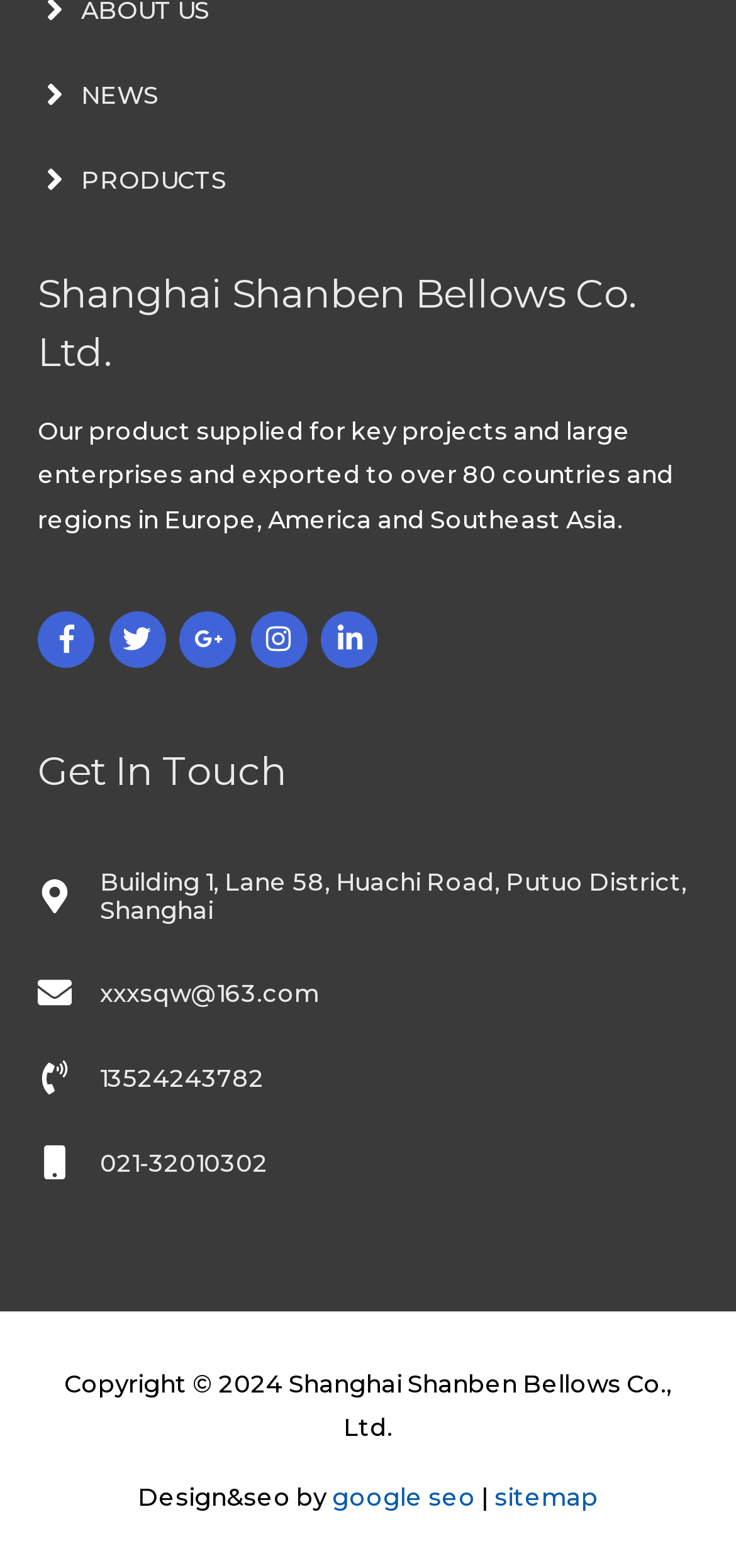Based on what you see in the screenshot, provide a thorough answer to this question: What is the address of the company?

I found the address by looking at the static text element with the address information, which is located below the 'Get In Touch' heading.